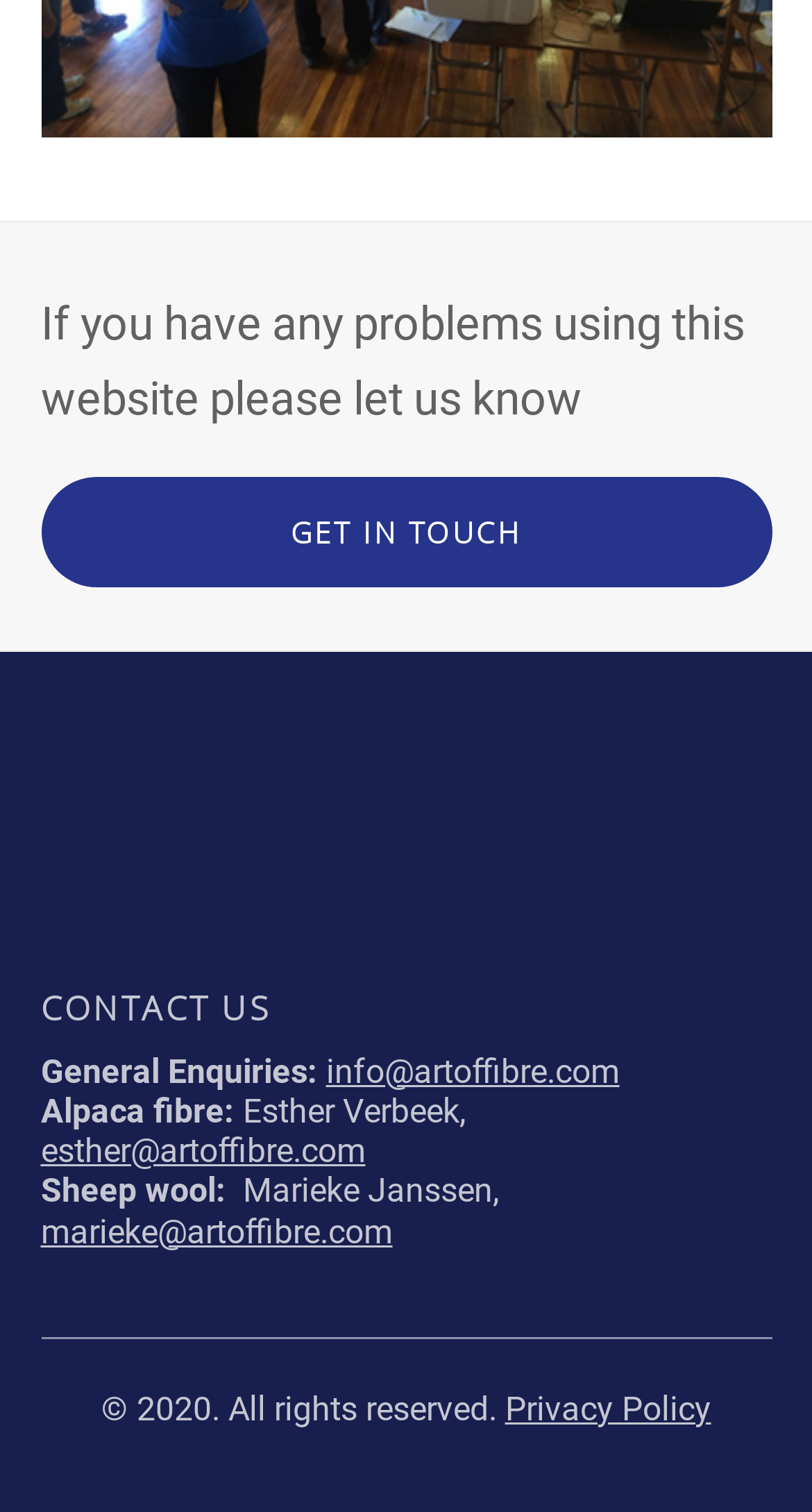Use a single word or phrase to answer the question: What is the name of the image on the webpage?

Art of Fibre